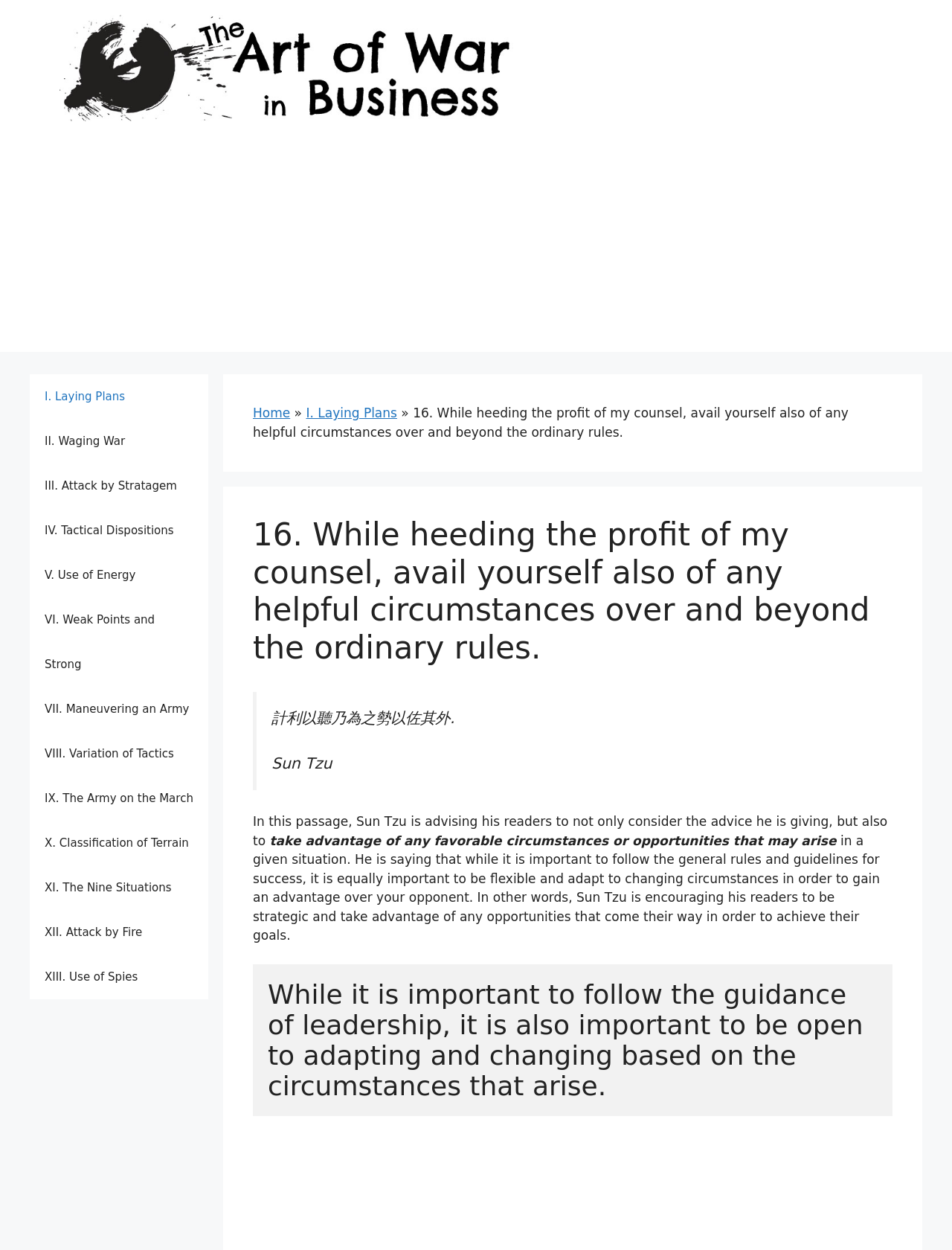What is the title of the passage being discussed?
Please provide a single word or phrase as the answer based on the screenshot.

16. While heeding the profit of my counsel